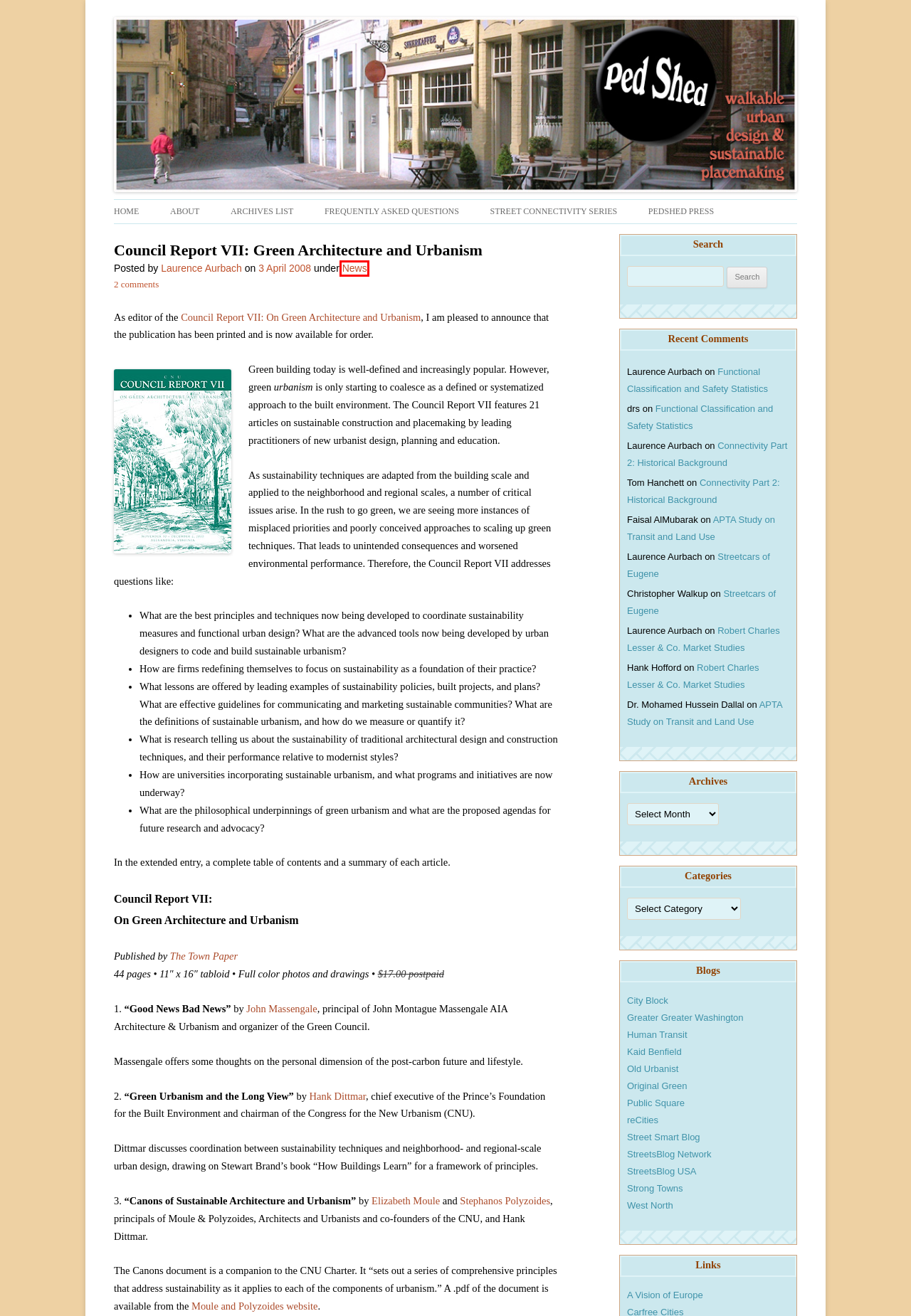You have a screenshot of a webpage with a red bounding box around a UI element. Determine which webpage description best matches the new webpage that results from clicking the element in the bounding box. Here are the candidates:
A. Ped Shed | Walkable urban design and sustainable places
B. Laurence Aurbach | Ped Shed
C. Complete archives list | Ped Shed
D. News | Ped Shed
E. APTA Study on Transit and Land Use | Ped Shed
F. Kaid Benfield – PlaceMakers
G. Street connectivity series | Ped Shed
H. Frequently asked questions | Ped Shed

D